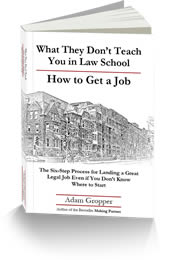Provide a single word or phrase answer to the question: 
What is the main theme of the book?

Legal career development